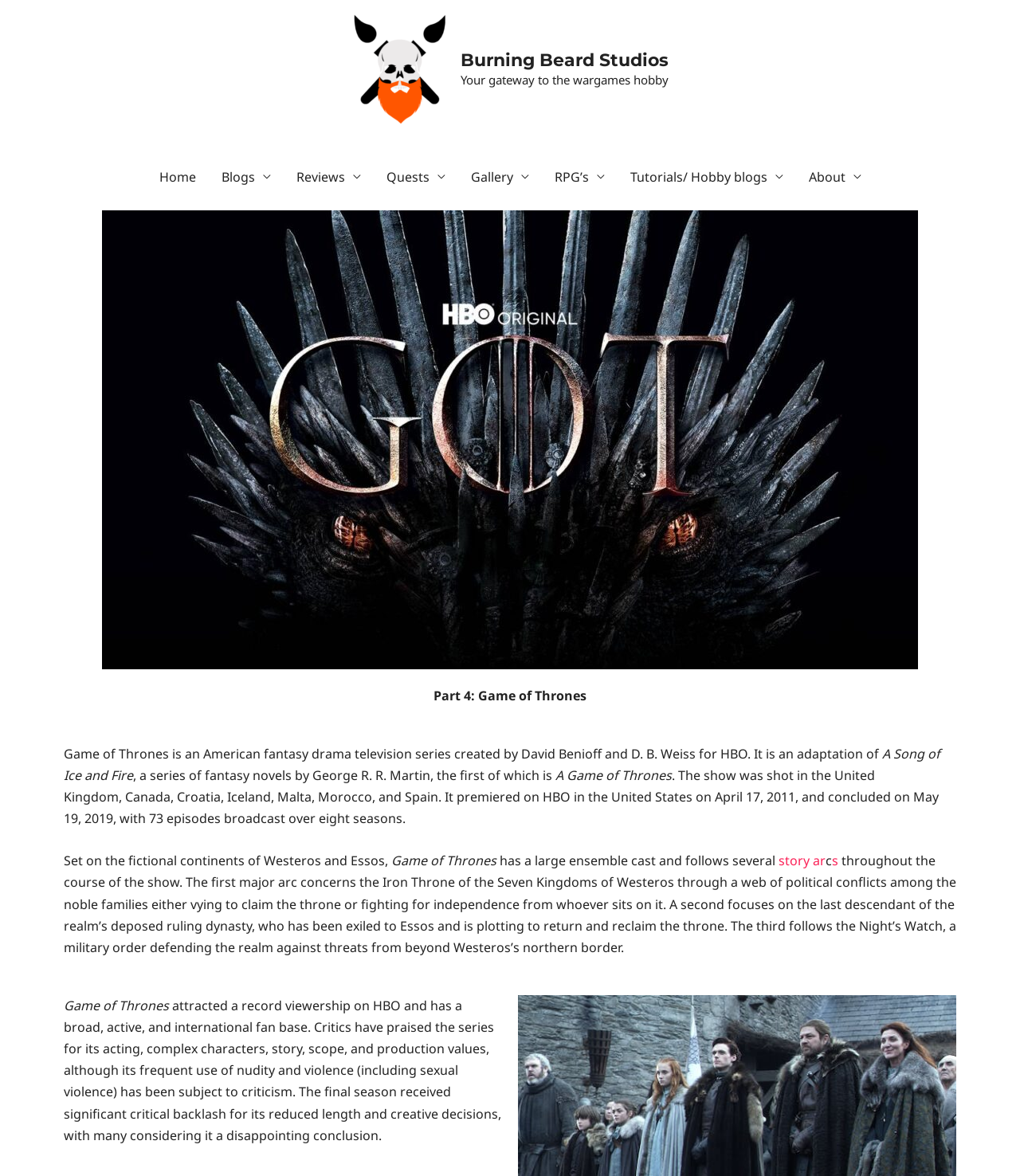Given the description "Burning Beard Studios", determine the bounding box of the corresponding UI element.

[0.451, 0.042, 0.655, 0.06]